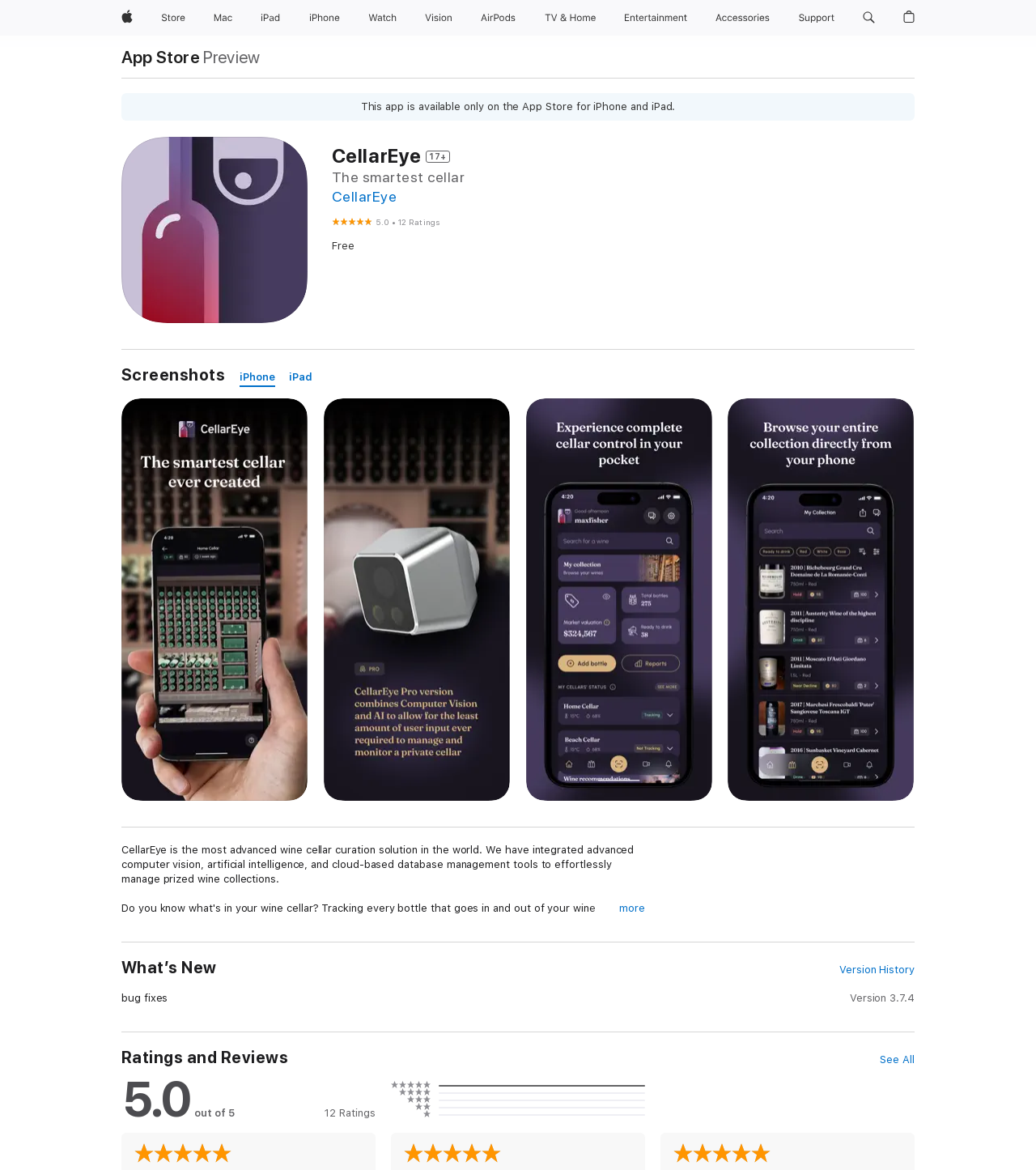Provide the bounding box coordinates in the format (top-left x, top-left y, bottom-right x, bottom-right y). All values are floating point numbers between 0 and 1. Determine the bounding box coordinate of the UI element described as: iPhone

[0.292, 0.0, 0.334, 0.03]